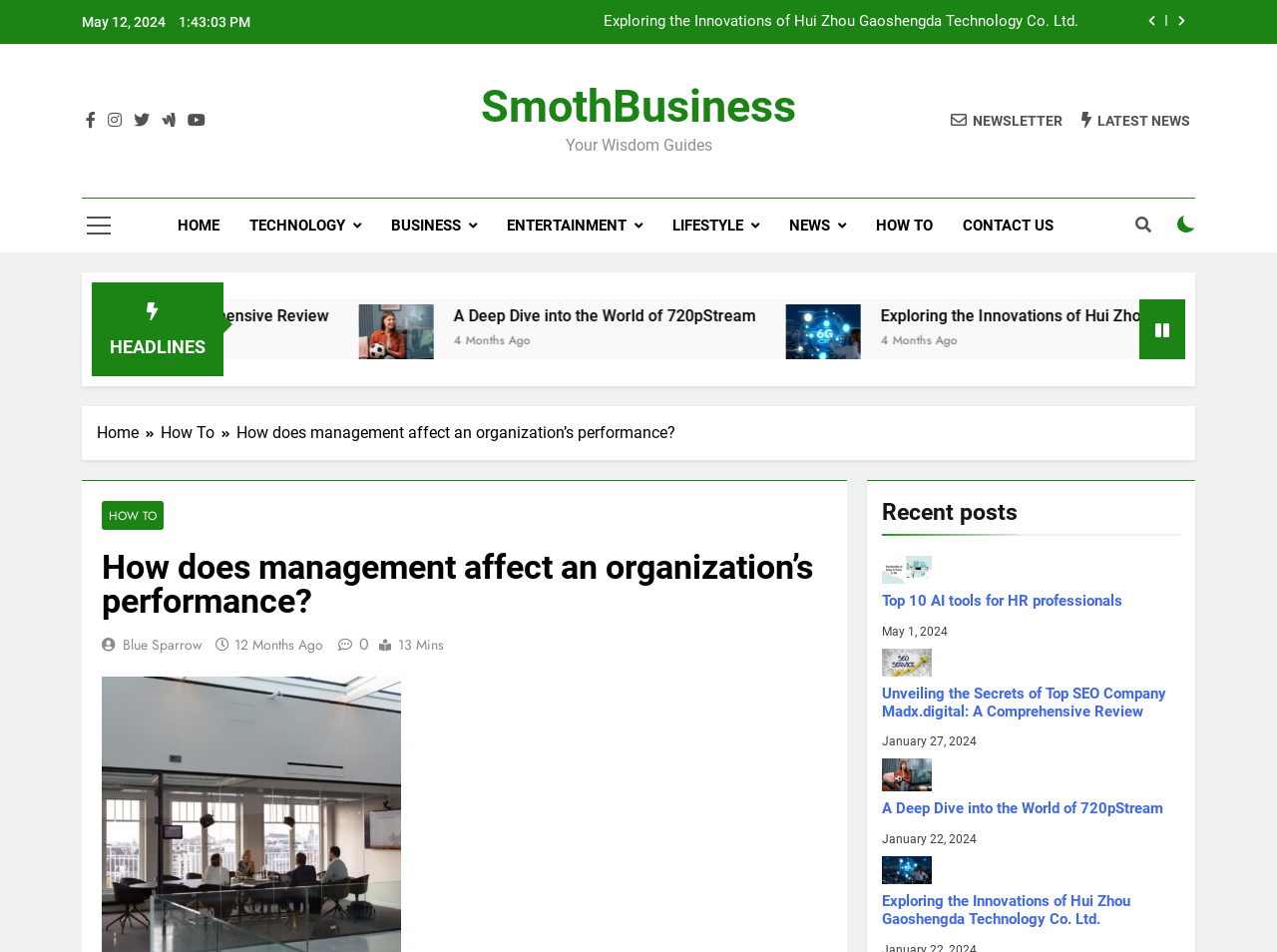Using the provided element description "How To", determine the bounding box coordinates of the UI element.

[0.674, 0.209, 0.742, 0.265]